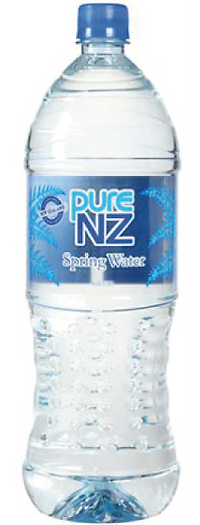Generate a comprehensive caption that describes the image.

The image features a clear plastic bottle of spring water, prominently labeled as "PURE NZ Spring Water." The bottle has a blue cap and showcases a visually appealing design that includes blue and white graphics on its label, emphasizing its purity and connection to New Zealand's natural landscape. The bottle's shape is typical of bottled water containers, with a textured grip towards the bottom for ease of handling. This product could be part of a beverage offering, highlighting its recyclability and eco-friendly attributes often associated with bottled water brands.